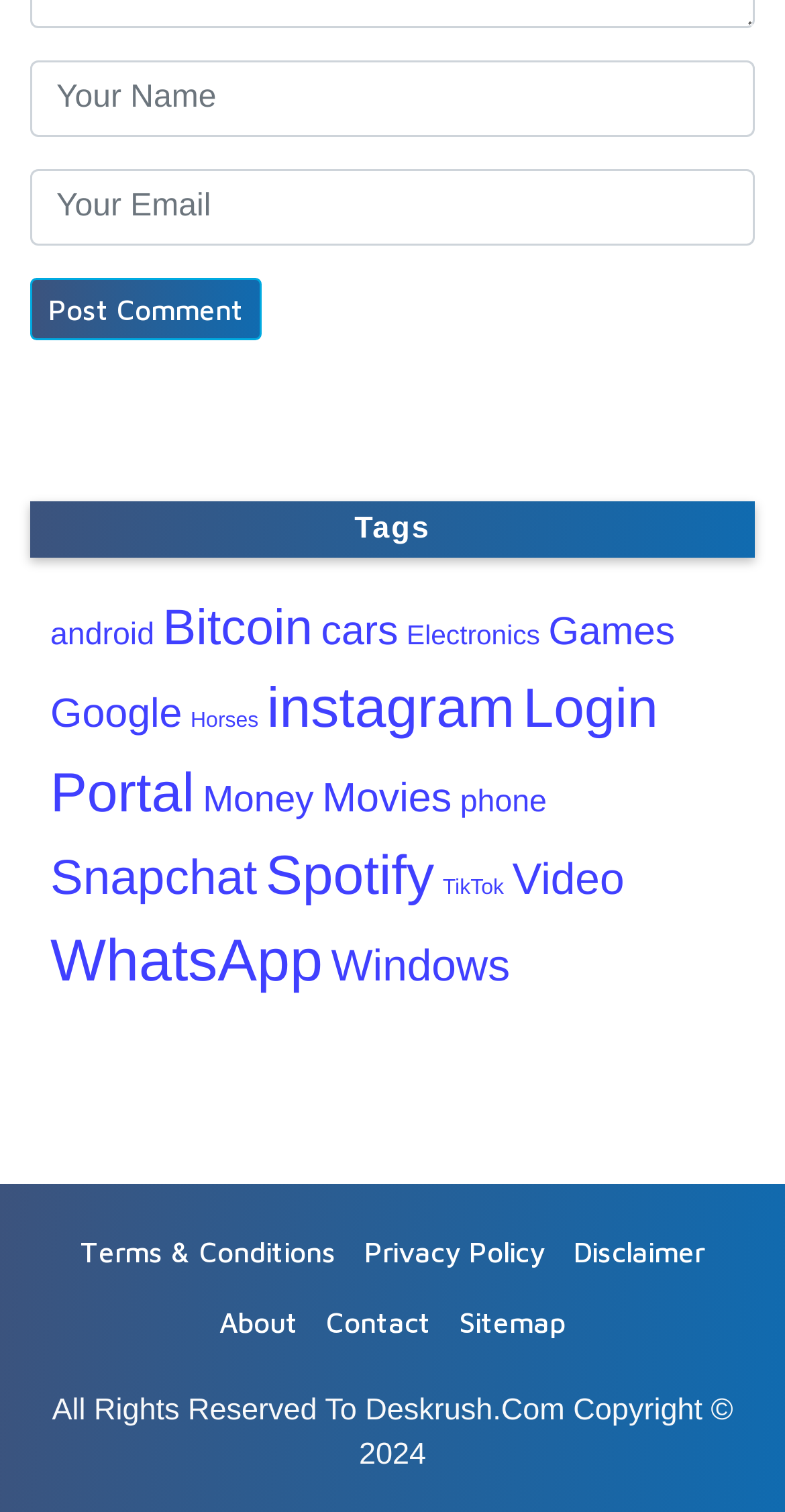How many items are in the 'instagram' tag?
Please give a detailed and elaborate answer to the question based on the image.

I found the link 'instagram (23 items)' under the 'Tags' heading, which indicates that there are 23 items in the 'instagram' tag.